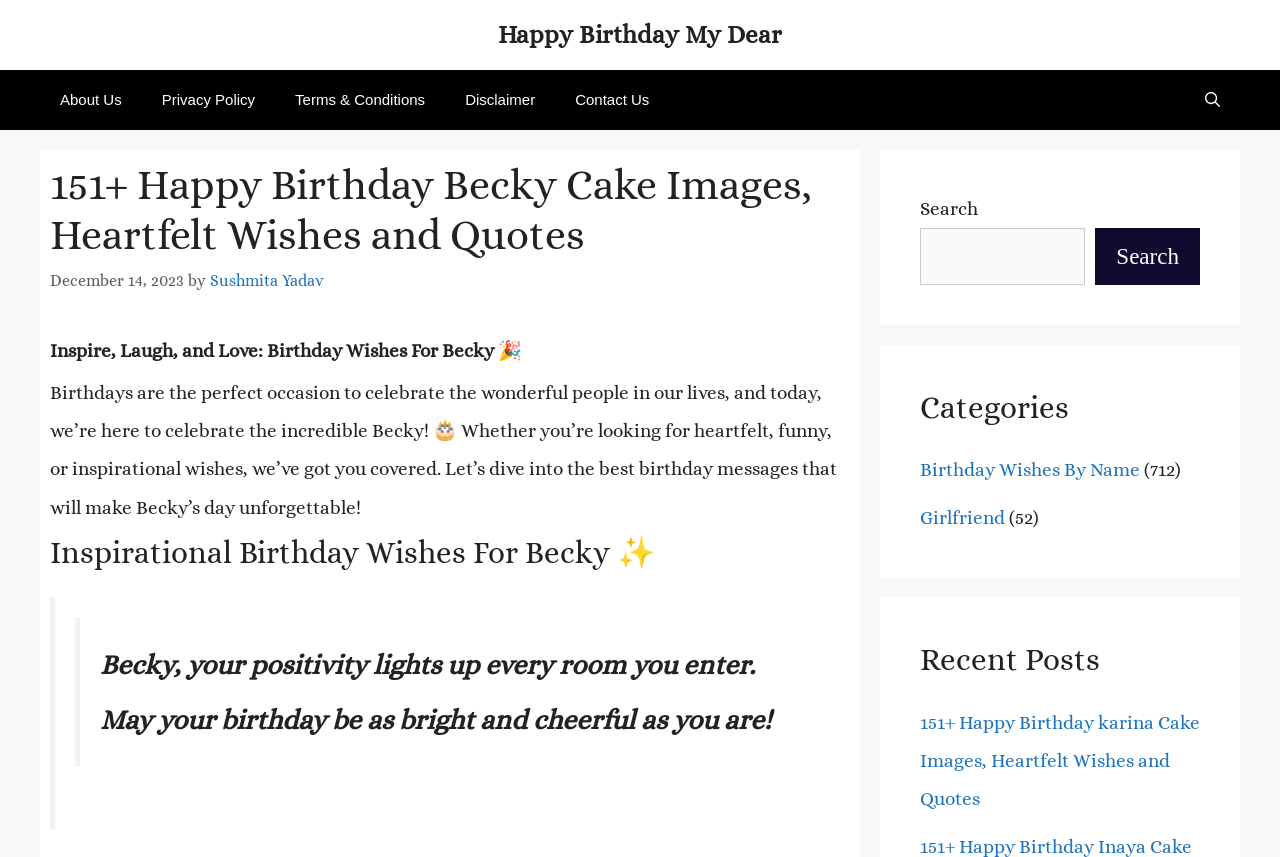Specify the bounding box coordinates for the region that must be clicked to perform the given instruction: "Visit the About Us page".

[0.031, 0.082, 0.111, 0.152]